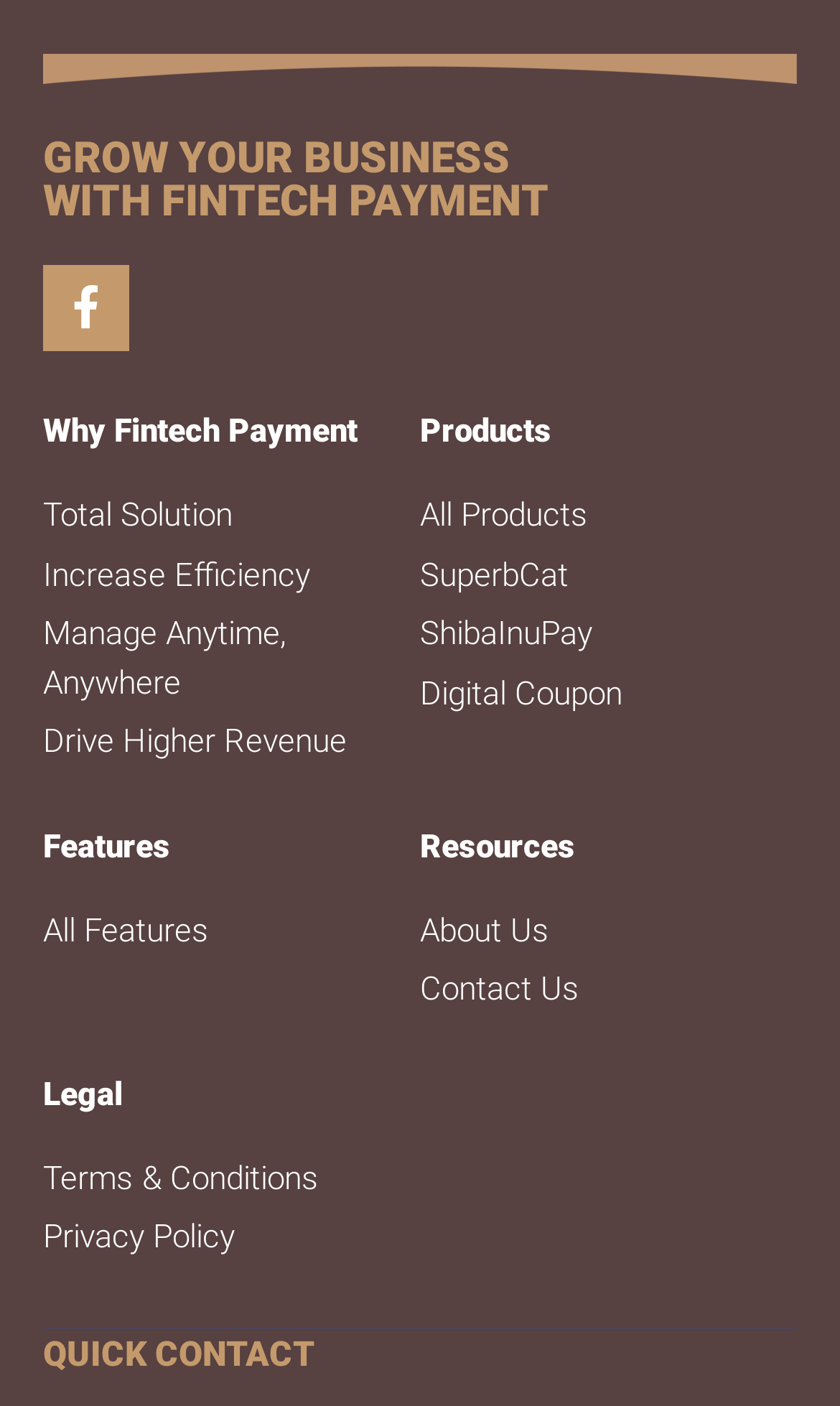Please pinpoint the bounding box coordinates for the region I should click to adhere to this instruction: "Learn about Total Solution".

[0.051, 0.35, 0.5, 0.384]